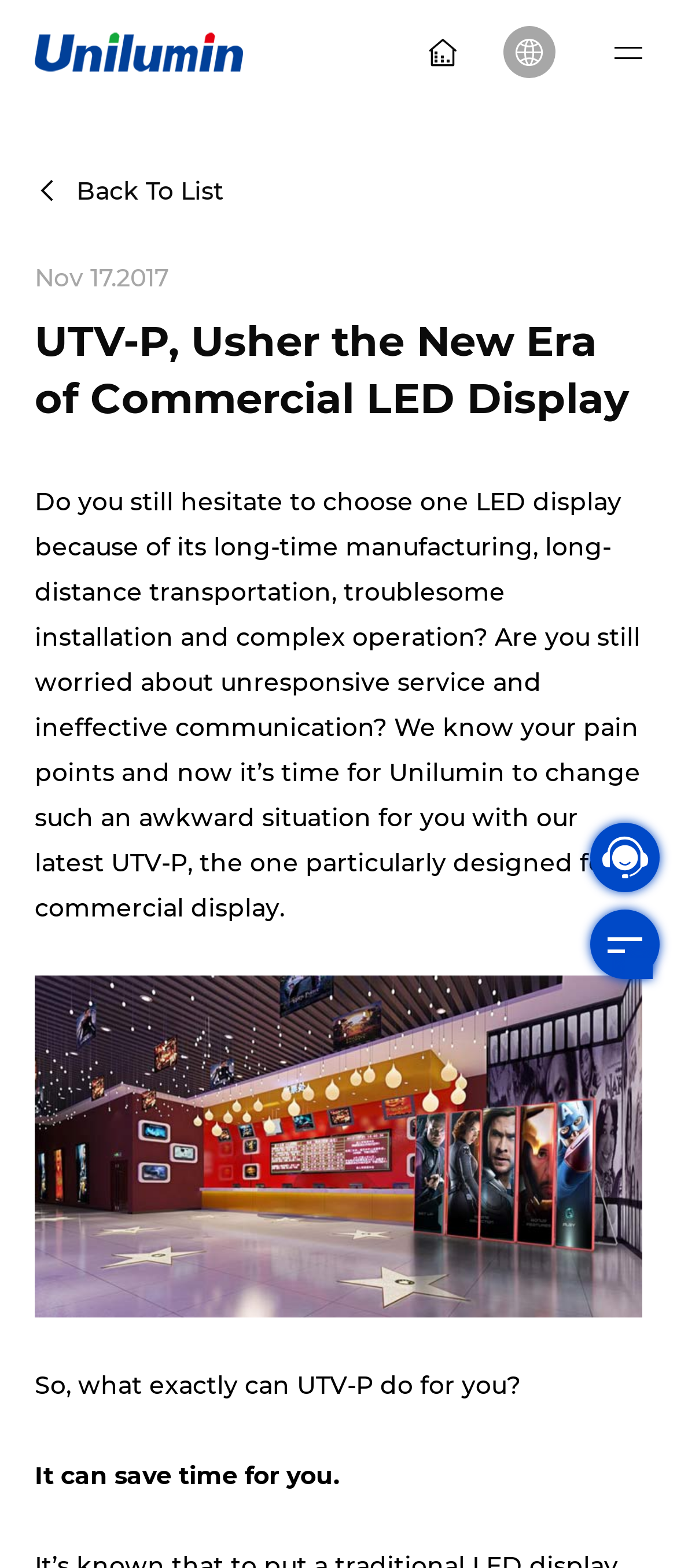How many links are on this webpage?
Based on the image, respond with a single word or phrase.

4